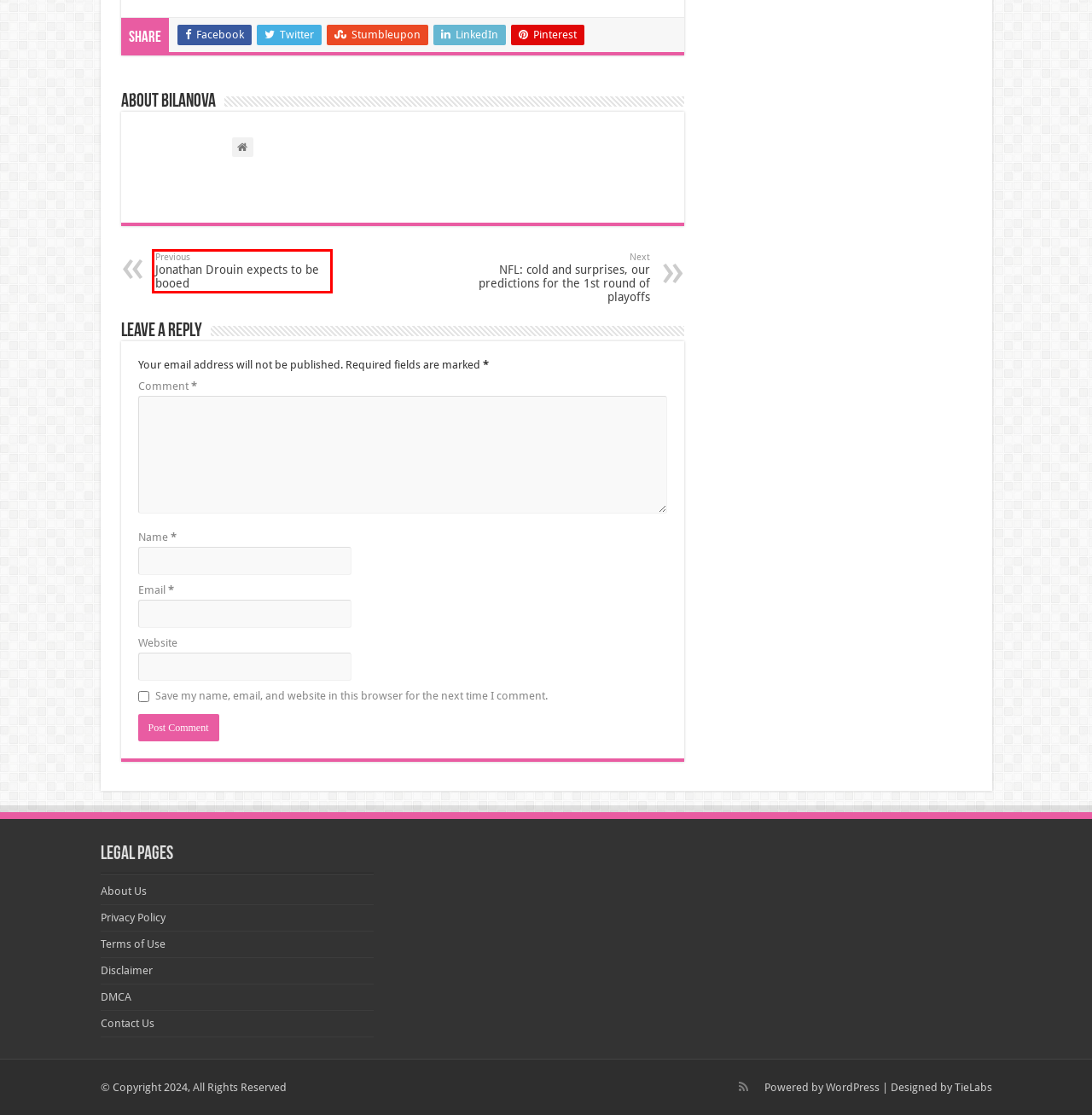Analyze the given webpage screenshot and identify the UI element within the red bounding box. Select the webpage description that best matches what you expect the new webpage to look like after clicking the element. Here are the candidates:
A. Tv – Bilanova
B. Privacy Policy – Bilanova
C. Jonathan Drouin expects to be booed – Bilanova
D. 1718047693.19 – Bilanova
E. Disclaimer – Bilanova
F. Celebrities – Bilanova
G. NFL: cold and surprises, our predictions for the 1st round of playoffs – Bilanova
H. WordPress Themes and Plugins - TieLabs

C